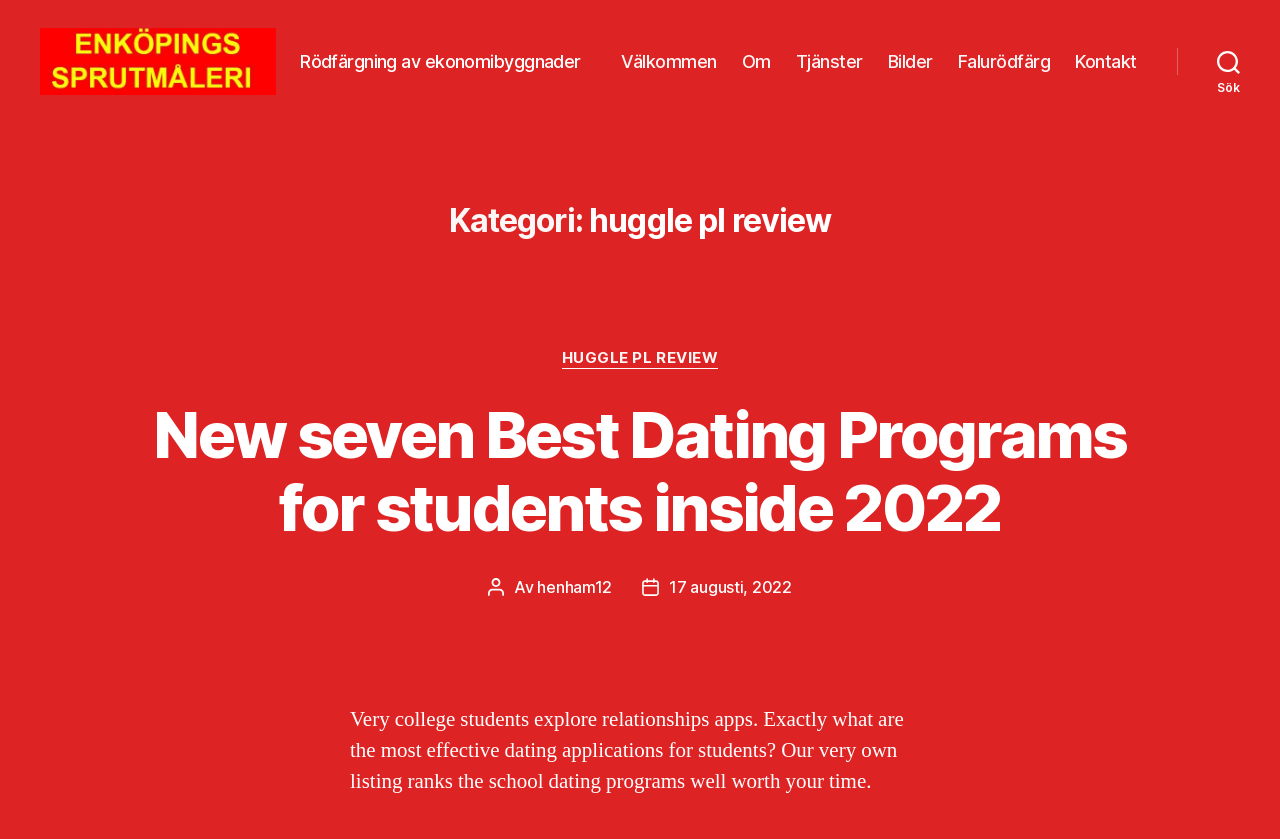Identify the bounding box for the UI element specified in this description: "17 augusti, 2022". The coordinates must be four float numbers between 0 and 1, formatted as [left, top, right, bottom].

[0.523, 0.752, 0.619, 0.776]